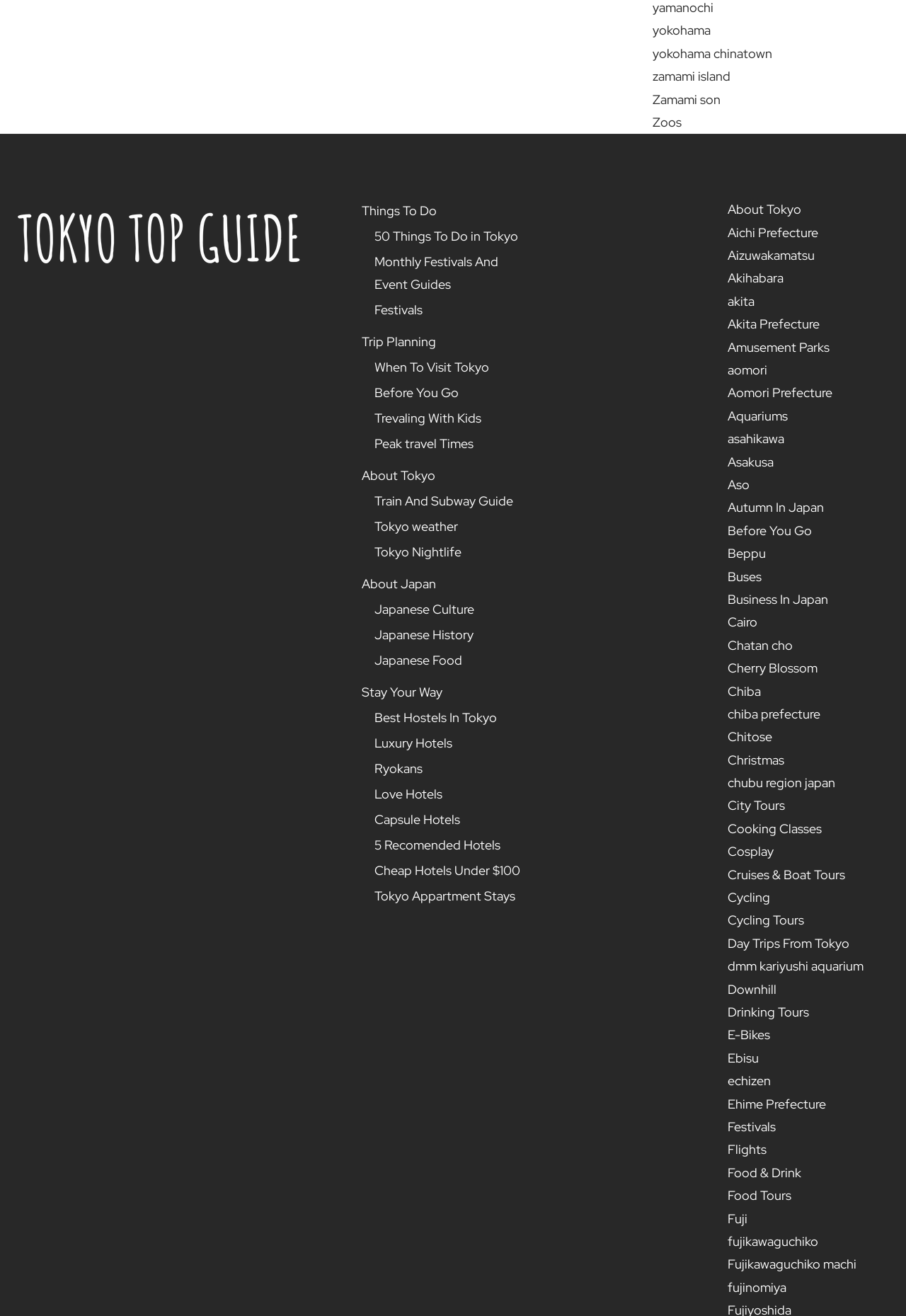Identify the bounding box coordinates of the clickable region to carry out the given instruction: "Explore 'About Tokyo'".

[0.399, 0.352, 0.577, 0.371]